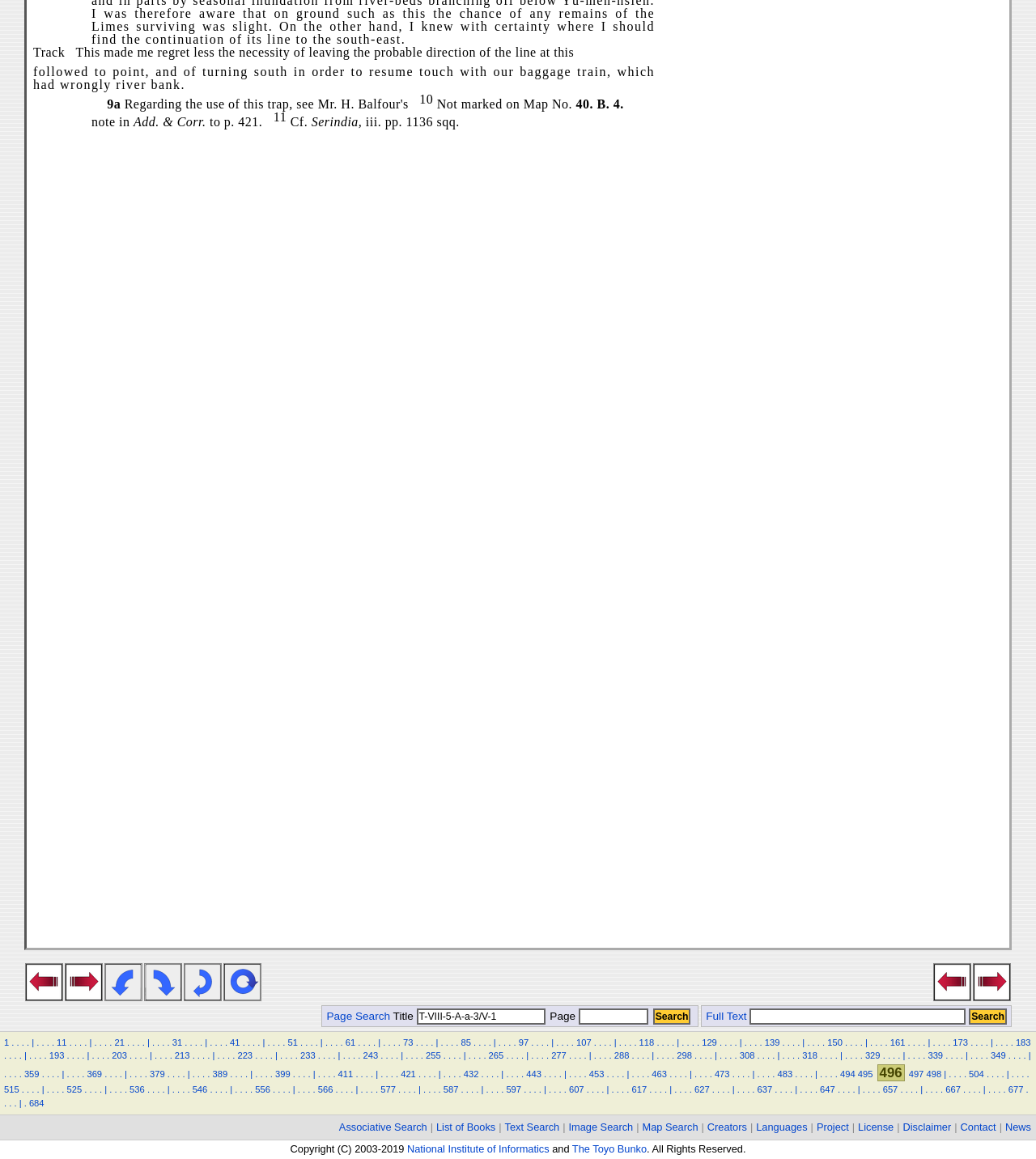What is the function of the 'Search' button?
Look at the image and provide a detailed response to the question.

I looked at the button element with the text 'Search' and found that it is likely used to search for something on the page. The presence of a textbox next to the button suggests that the user can enter a search query and then click the 'Search' button to execute the search.